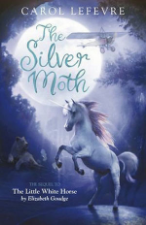Generate an elaborate caption that covers all aspects of the image.

The image showcases the cover of the book titled "The Silver Moth," authored by Carol Lefevre. The artwork is visually enchanting, featuring a majestic unicorn prominently in the foreground, symbolizing fantasy and wonder. In the background, a serene moonlit scene sets a mystical atmosphere, with ethereal clouds surrounding a large moon. An airplane in the distant sky adds an intriguing contrast of adventure. Beneath the title, there is a note that indicates it is the sequel to "The Little White Horse" by Elizabeth Goudge, suggesting a connection to classic children's literature. This captivating cover draws the viewer into a world of magical storytelling and whimsical journeys.